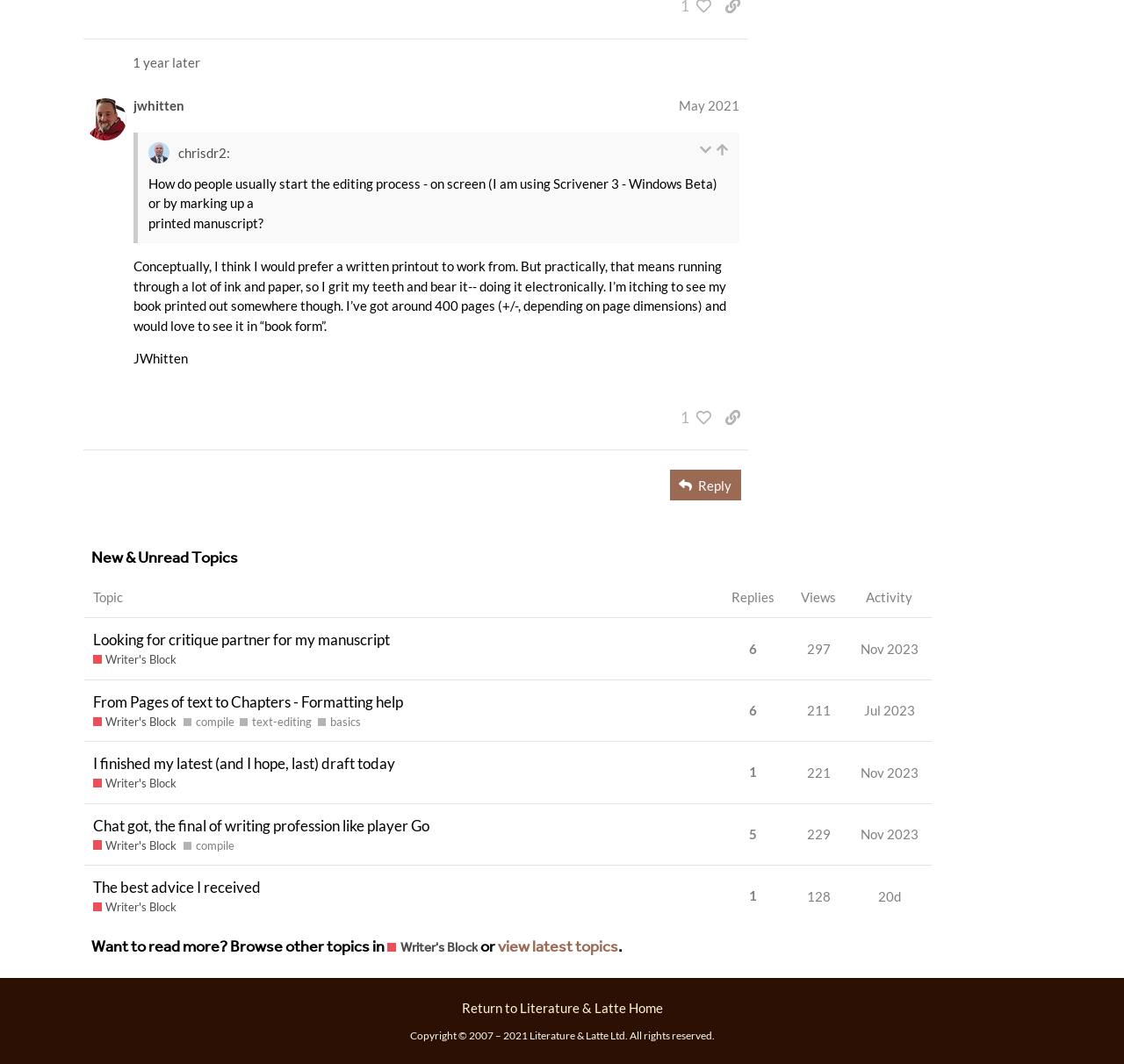Determine the bounding box coordinates in the format (top-left x, top-left y, bottom-right x, bottom-right y). Ensure all values are floating point numbers between 0 and 1. Identify the bounding box of the UI element described by: The best advice I received

[0.083, 0.813, 0.232, 0.855]